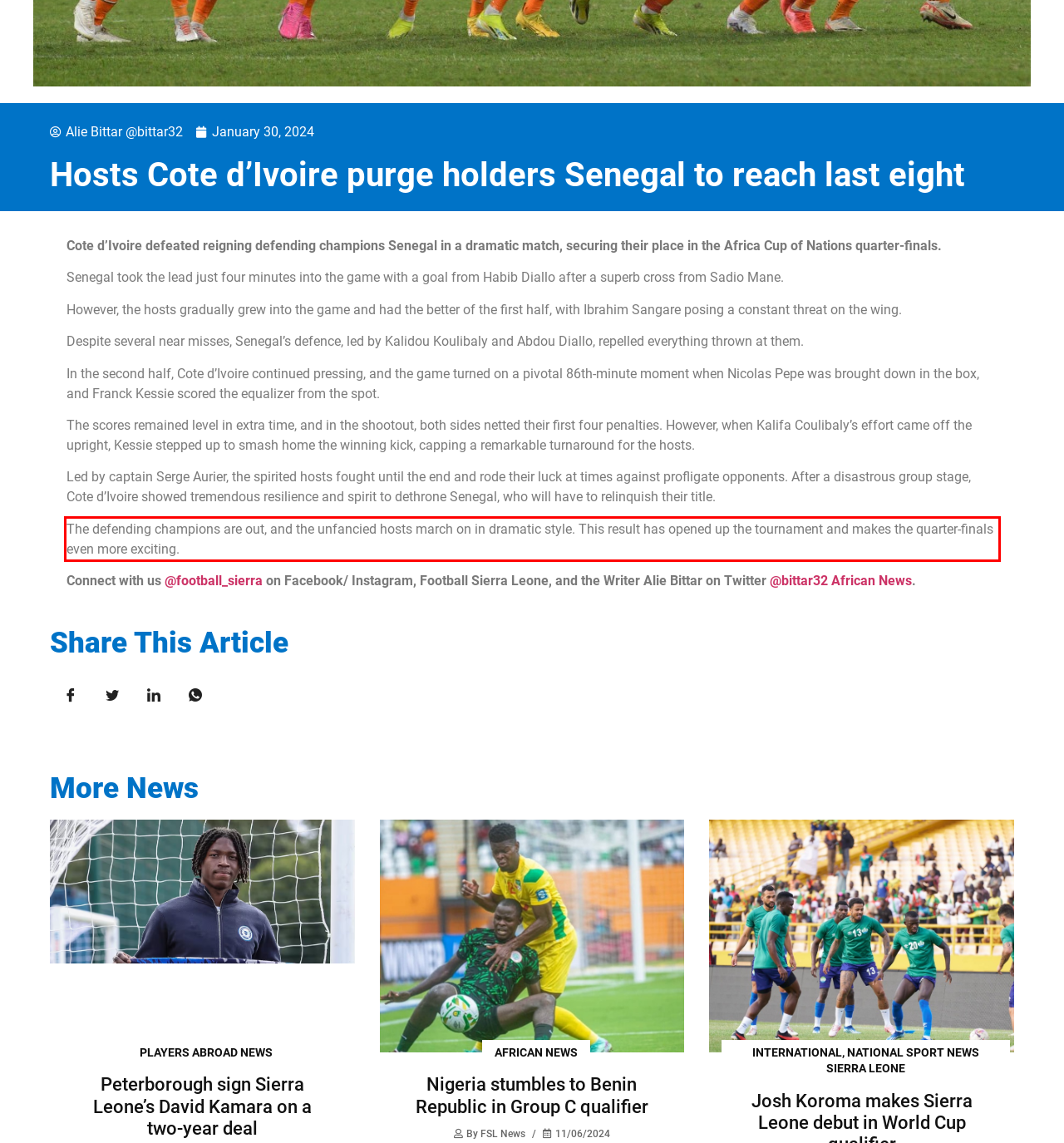Extract and provide the text found inside the red rectangle in the screenshot of the webpage.

The defending champions are out, and the unfancied hosts march on in dramatic style. This result has opened up the tournament and makes the quarter-finals even more exciting.